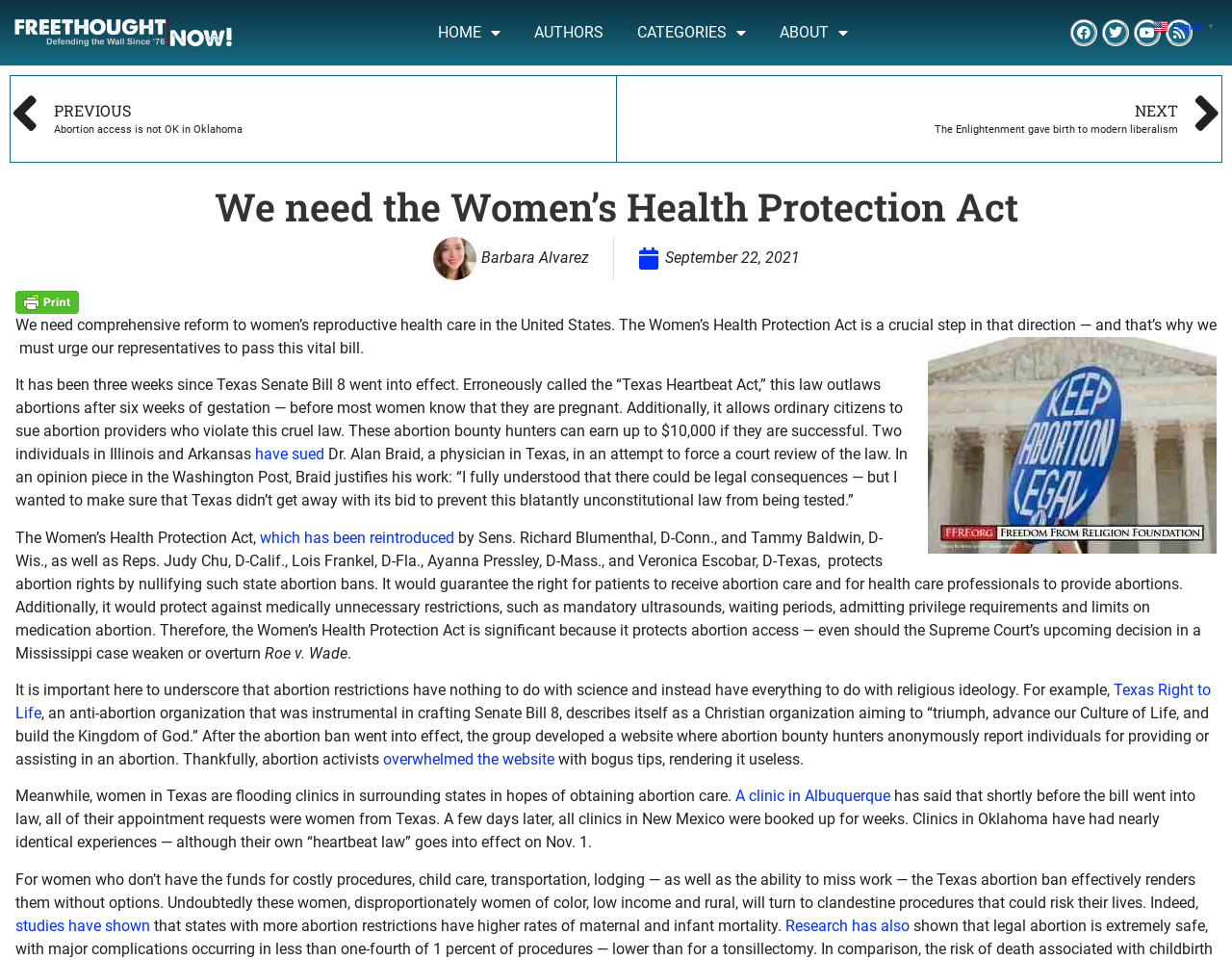Your task is to find and give the main heading text of the webpage.

We need the Women’s Health Protection Act